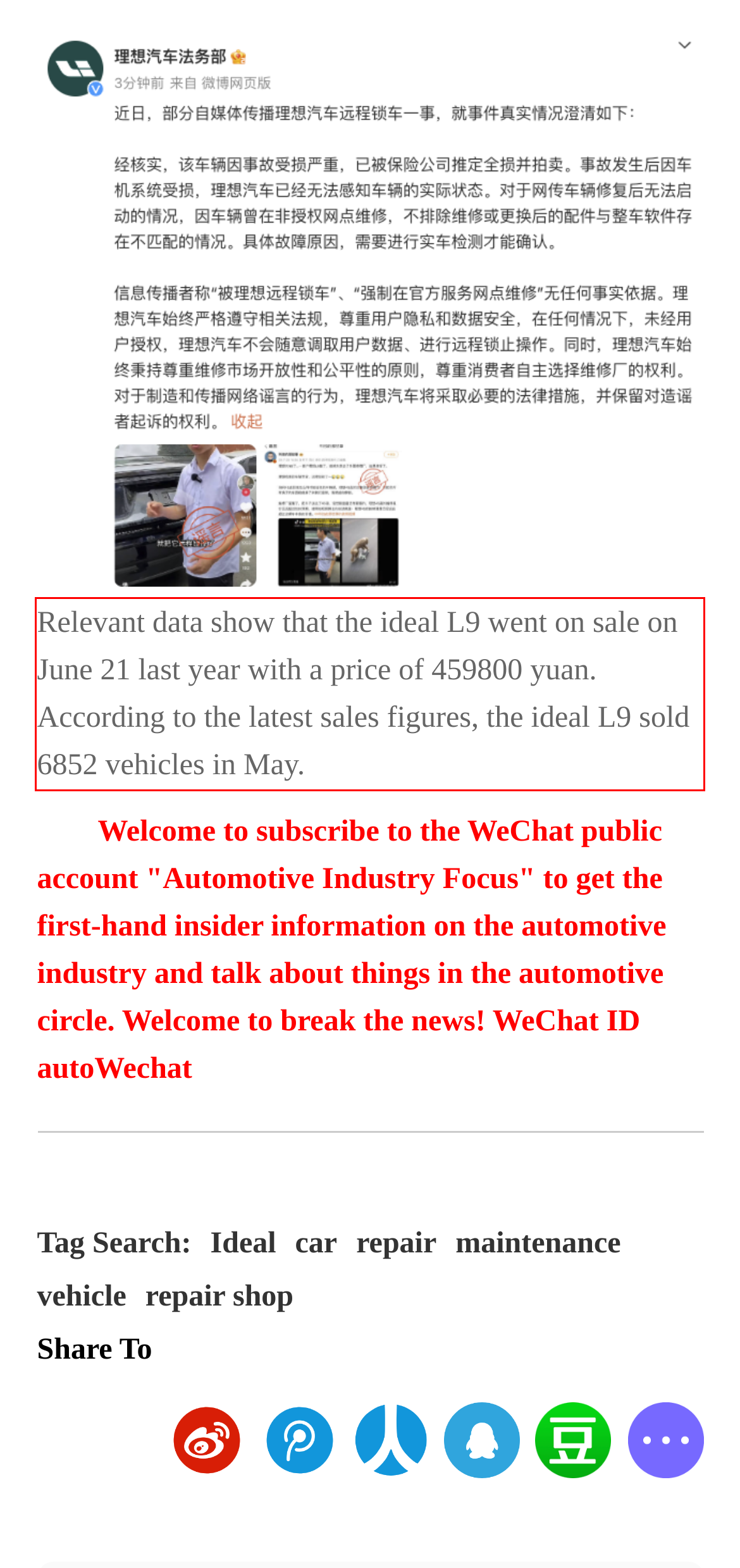Please perform OCR on the UI element surrounded by the red bounding box in the given webpage screenshot and extract its text content.

Relevant data show that the ideal L9 went on sale on June 21 last year with a price of 459800 yuan. According to the latest sales figures, the ideal L9 sold 6852 vehicles in May.